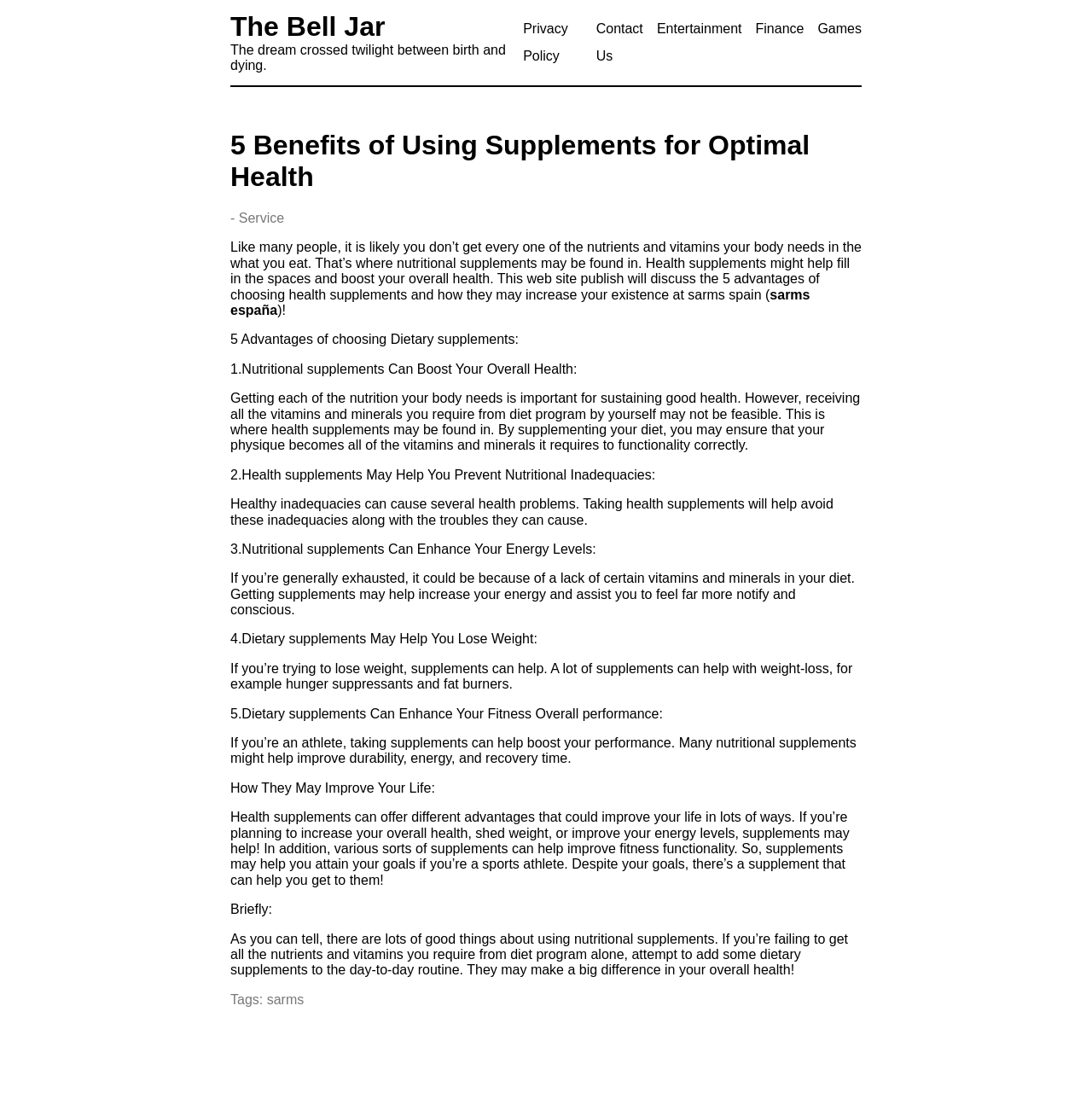Determine the bounding box coordinates for the clickable element to execute this instruction: "Contact 'The Bell Jar'". Provide the coordinates as four float numbers between 0 and 1, i.e., [left, top, right, bottom].

[0.546, 0.02, 0.589, 0.058]